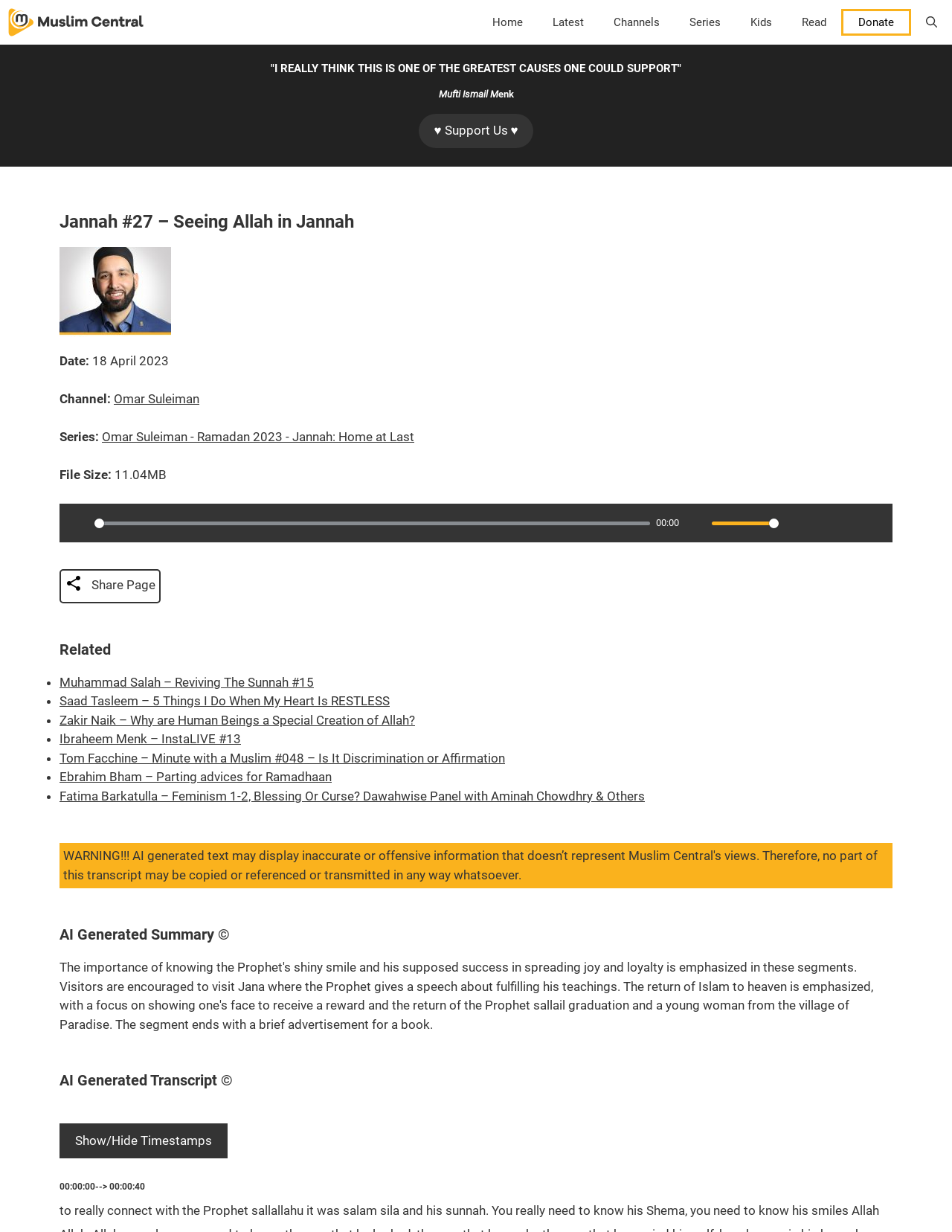Using the information shown in the image, answer the question with as much detail as possible: What is the name of the speaker in the audio lecture?

I determined the answer by looking at the heading 'Jannah #27 – Seeing Allah in Jannah' and the image 'Omar Suleiman' below it, which suggests that Omar Suleiman is the speaker in the audio lecture.